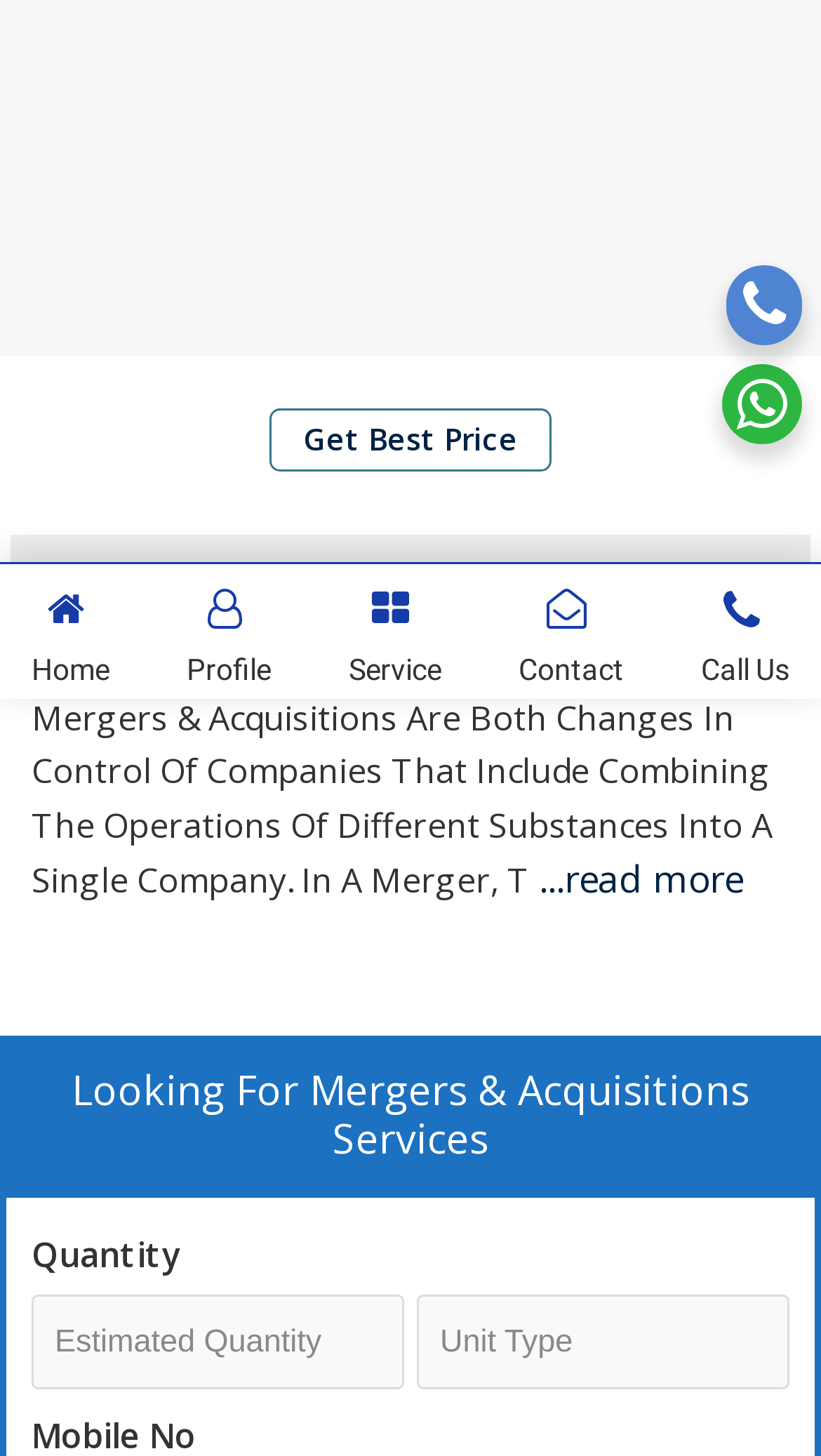Using the element description provided, determine the bounding box coordinates in the format (top-left x, top-left y, bottom-right x, bottom-right y). Ensure that all values are floating point numbers between 0 and 1. Element description: Our Team

[0.0, 0.047, 0.164, 0.164]